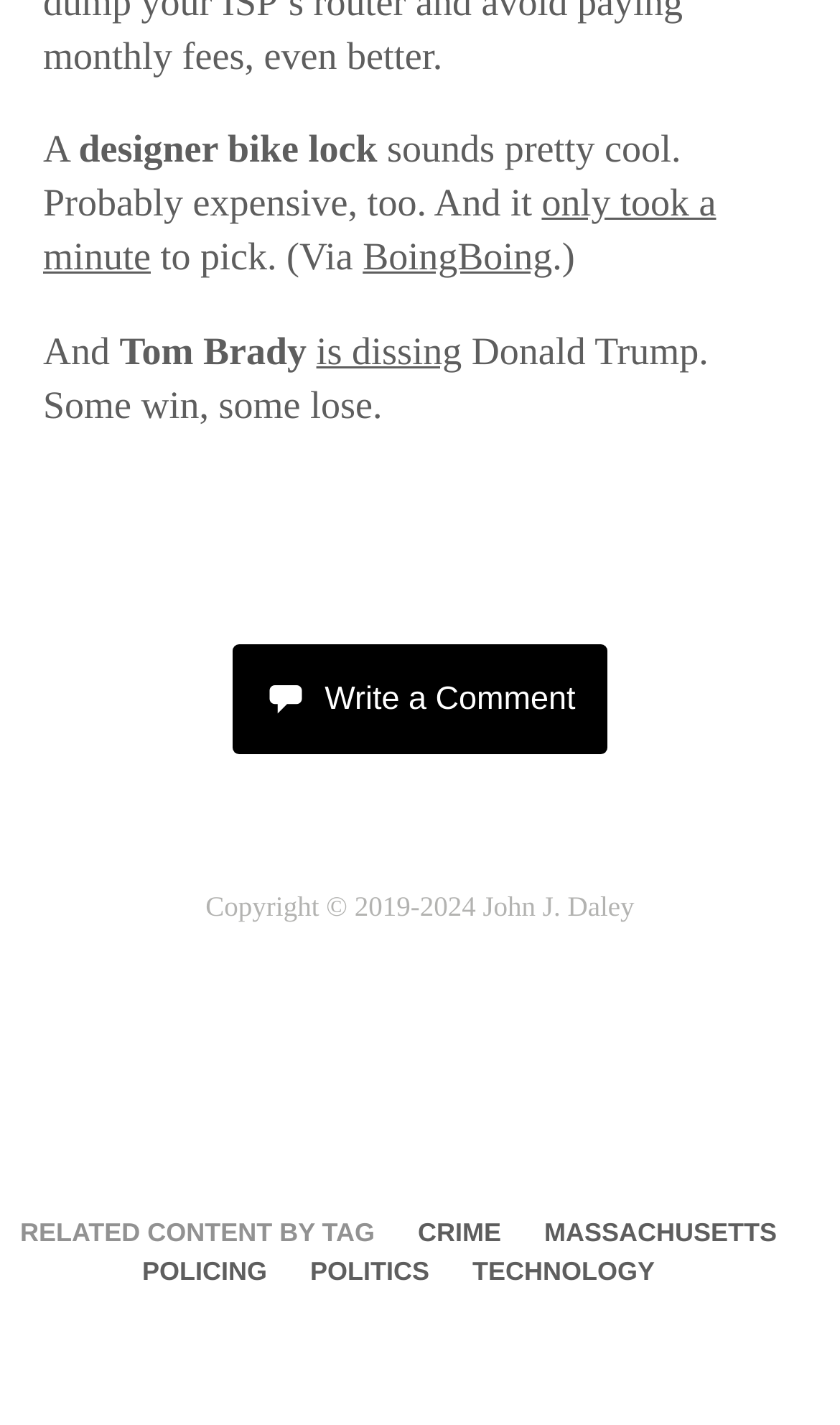Who is mentioned in the second article? Analyze the screenshot and reply with just one word or a short phrase.

Tom Brady